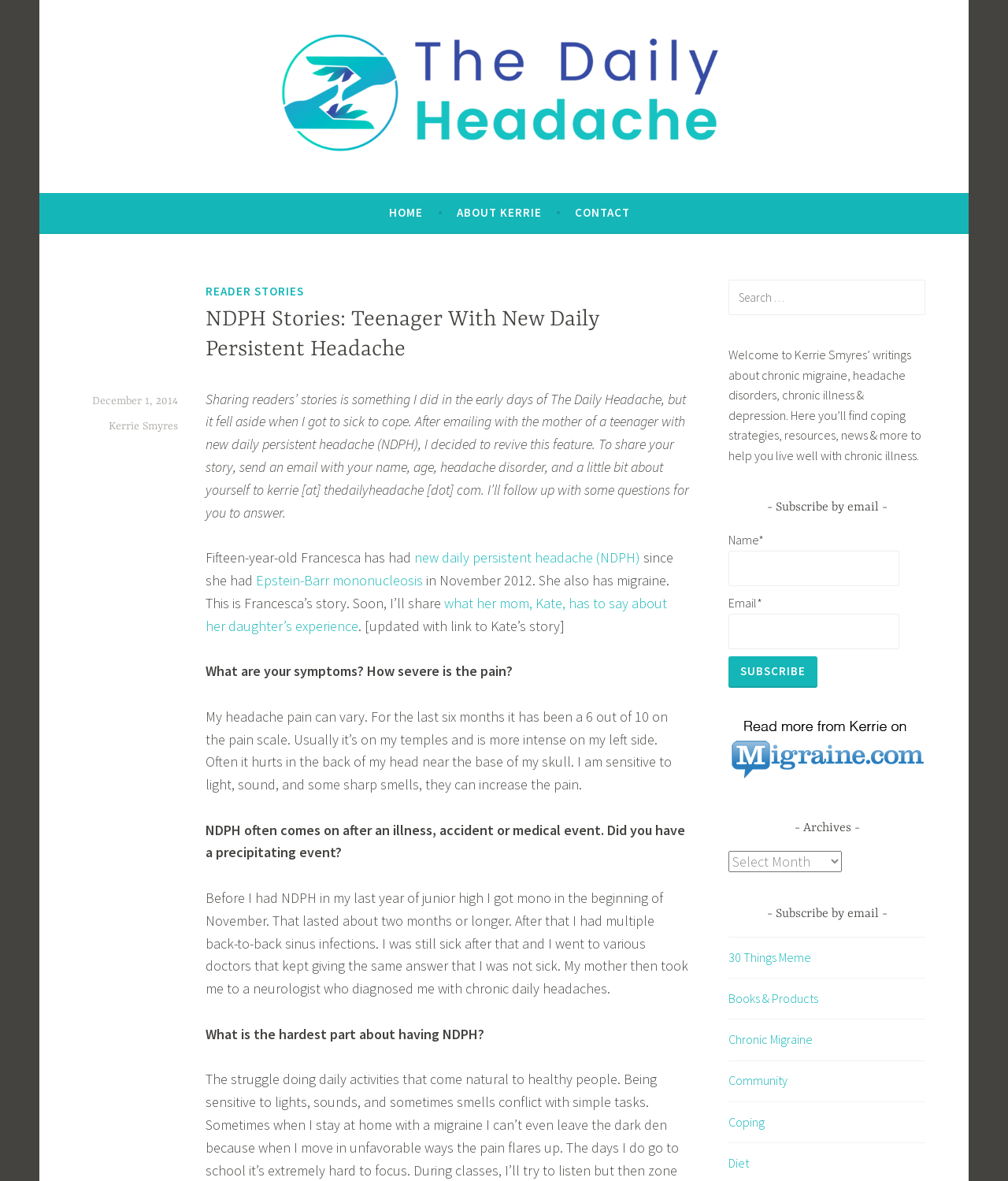Determine the bounding box coordinates for the element that should be clicked to follow this instruction: "Read the story of Francesca". The coordinates should be given as four float numbers between 0 and 1, in the format [left, top, right, bottom].

[0.204, 0.464, 0.411, 0.48]